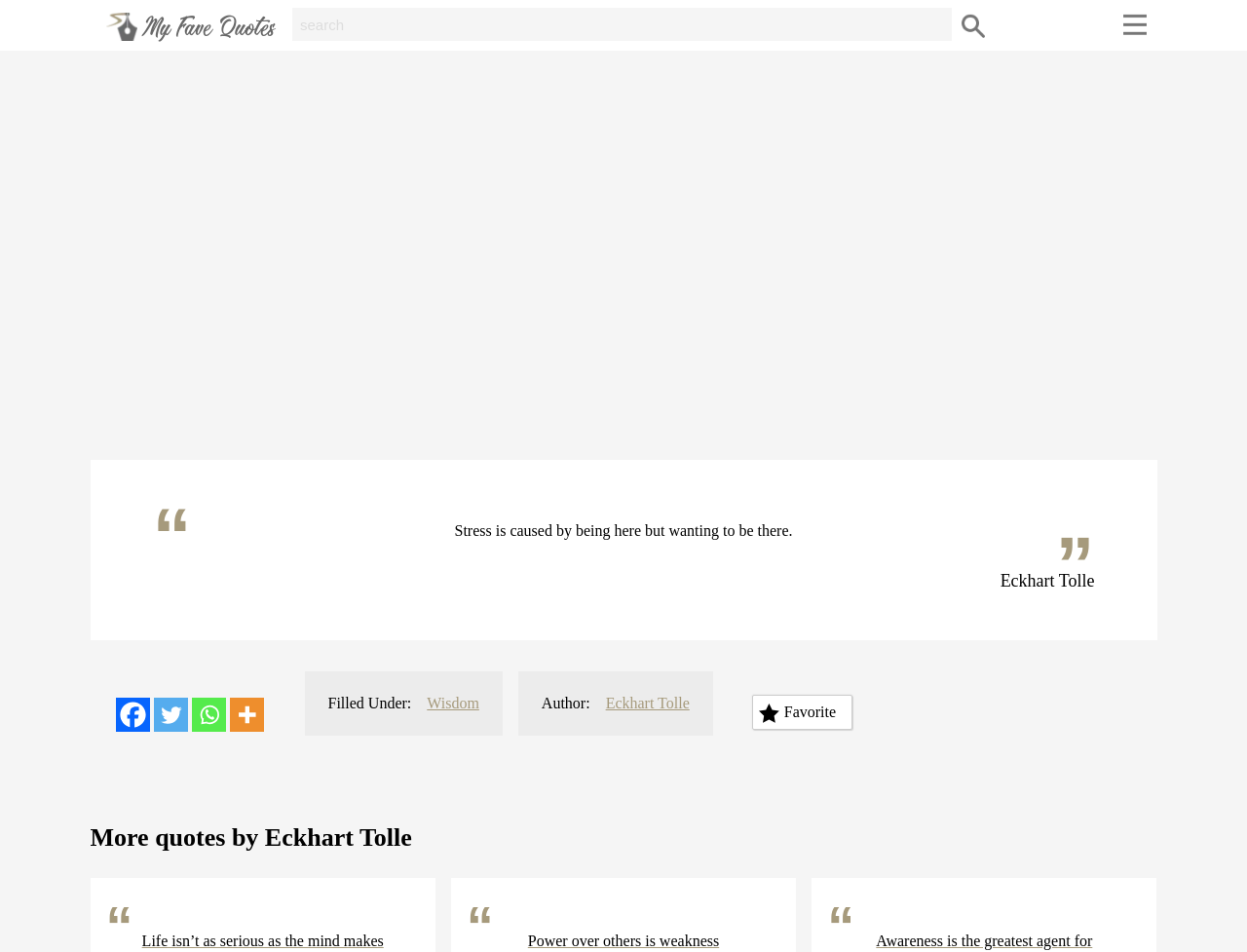Please identify the coordinates of the bounding box that should be clicked to fulfill this instruction: "view more quotes by Eckhart Tolle".

[0.072, 0.865, 0.928, 0.896]